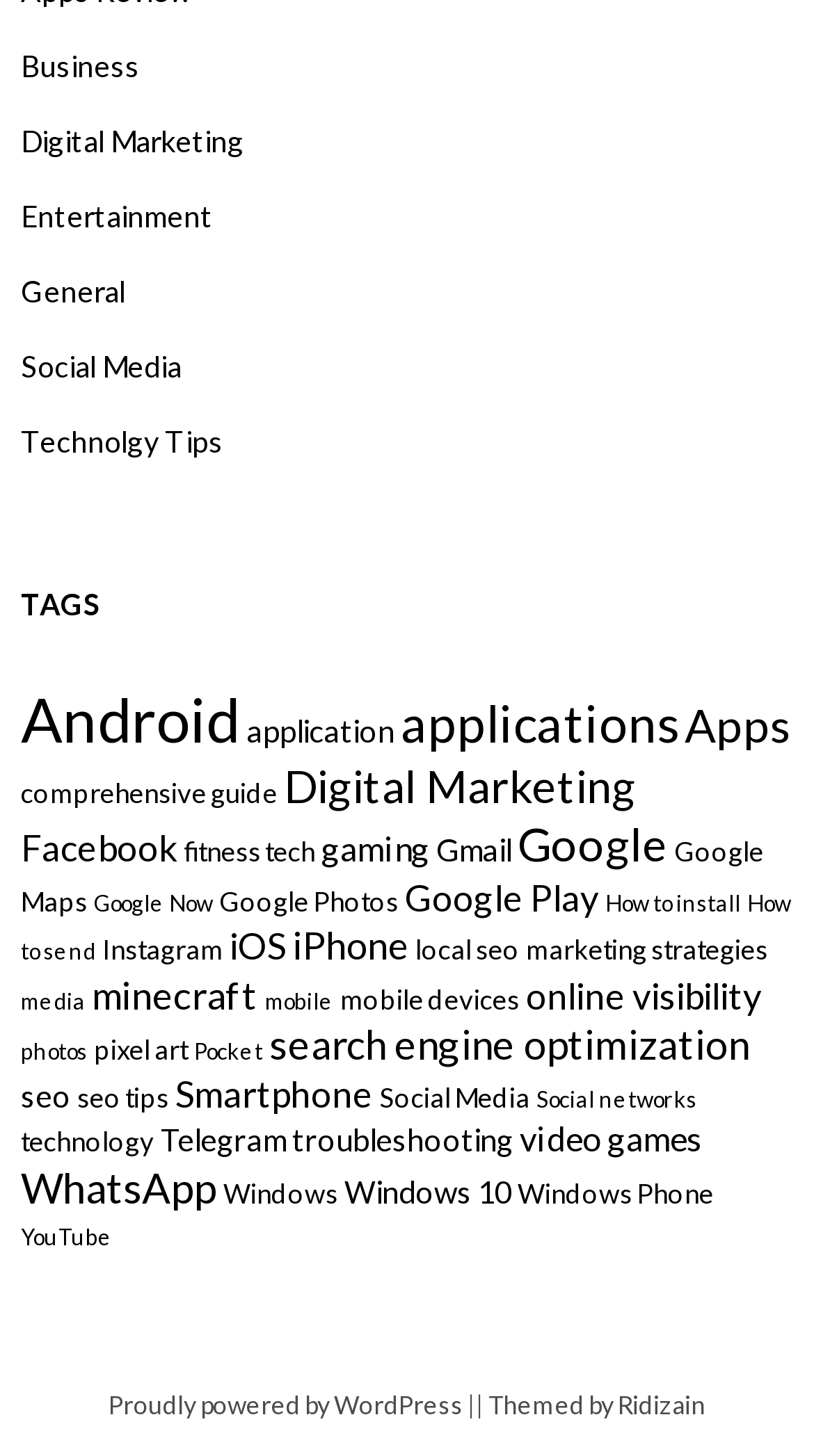What is the position of the link 'TAGS' on the webpage?
Based on the screenshot, answer the question with a single word or phrase.

Above the tags list